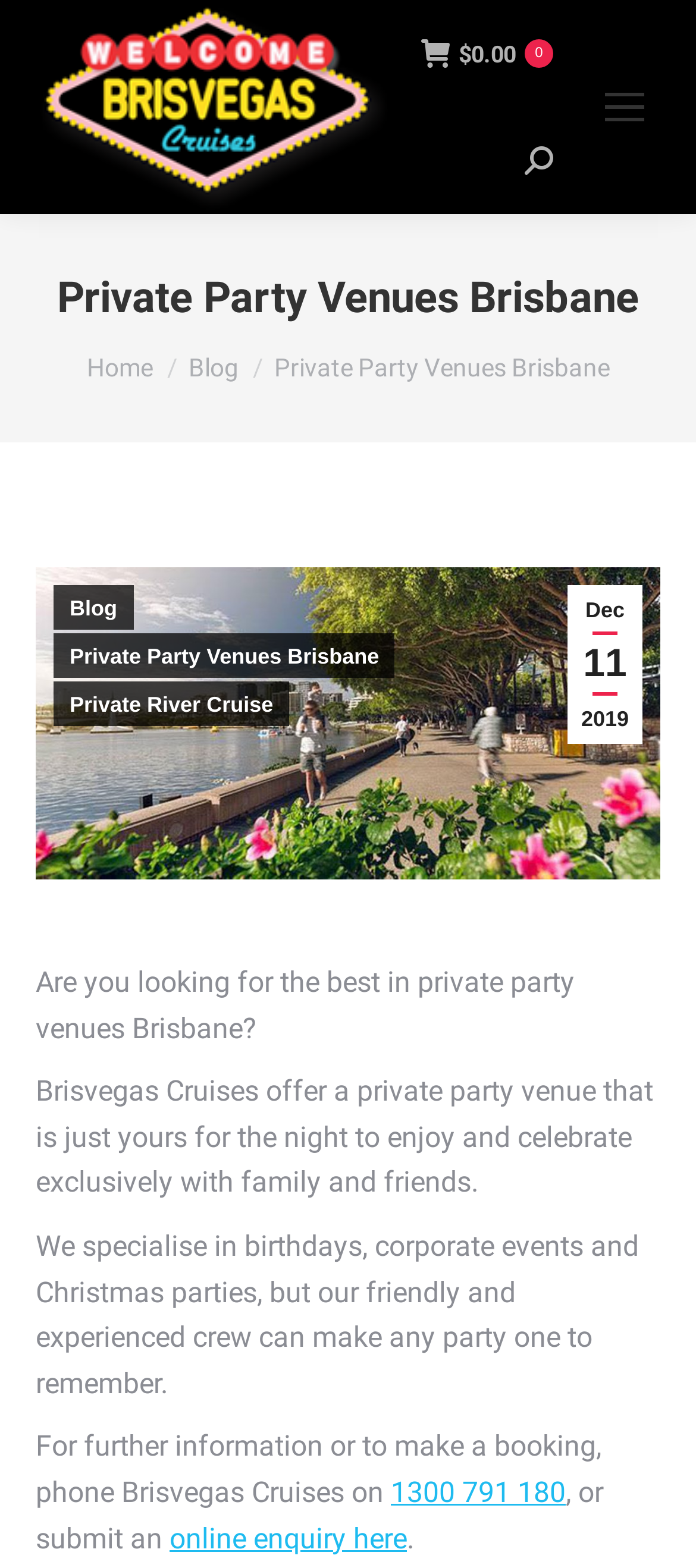Determine the main headline from the webpage and extract its text.

Private Party Venues Brisbane